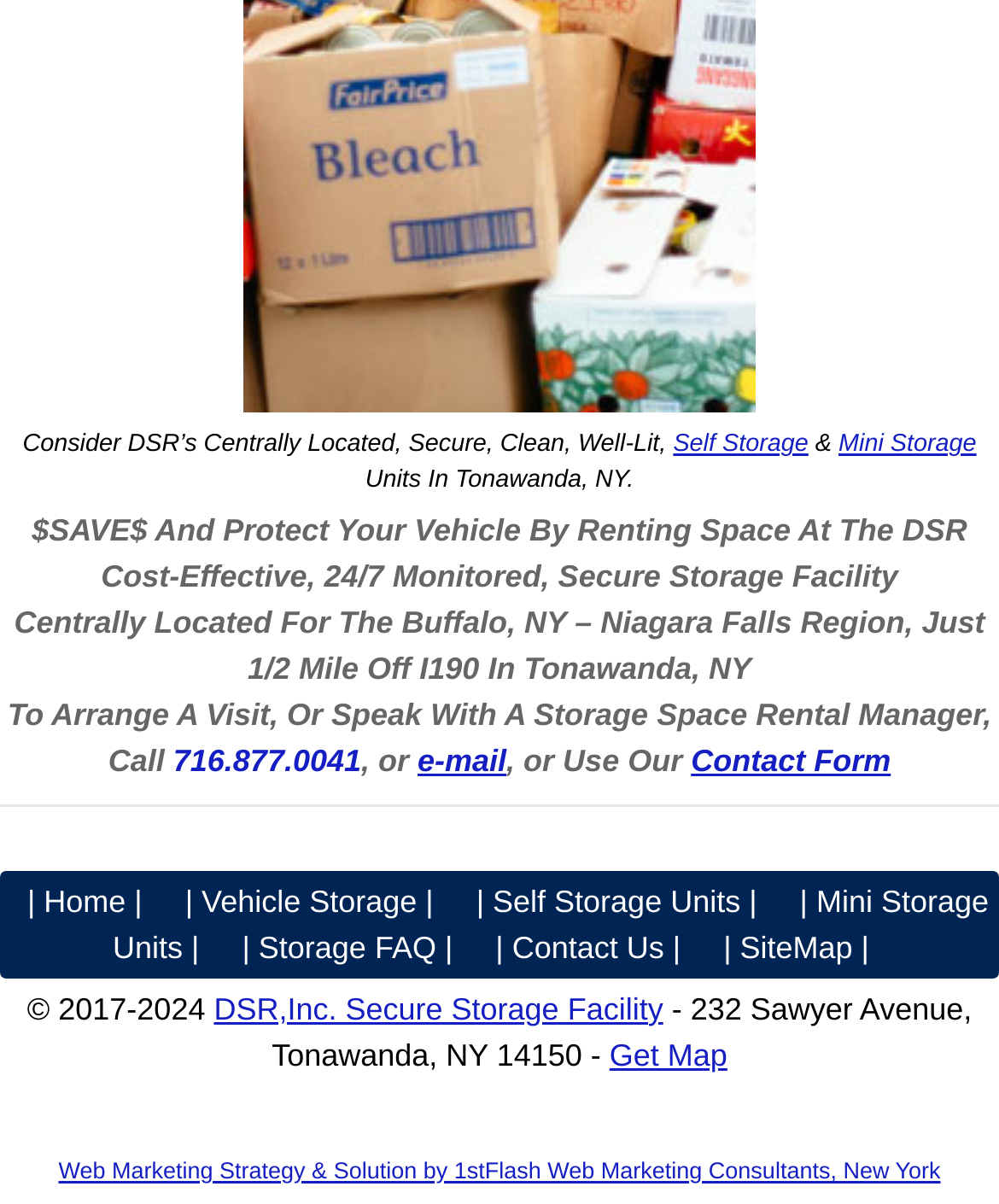Using the description "| Contact Us |", predict the bounding box of the relevant HTML element.

[0.496, 0.773, 0.681, 0.802]